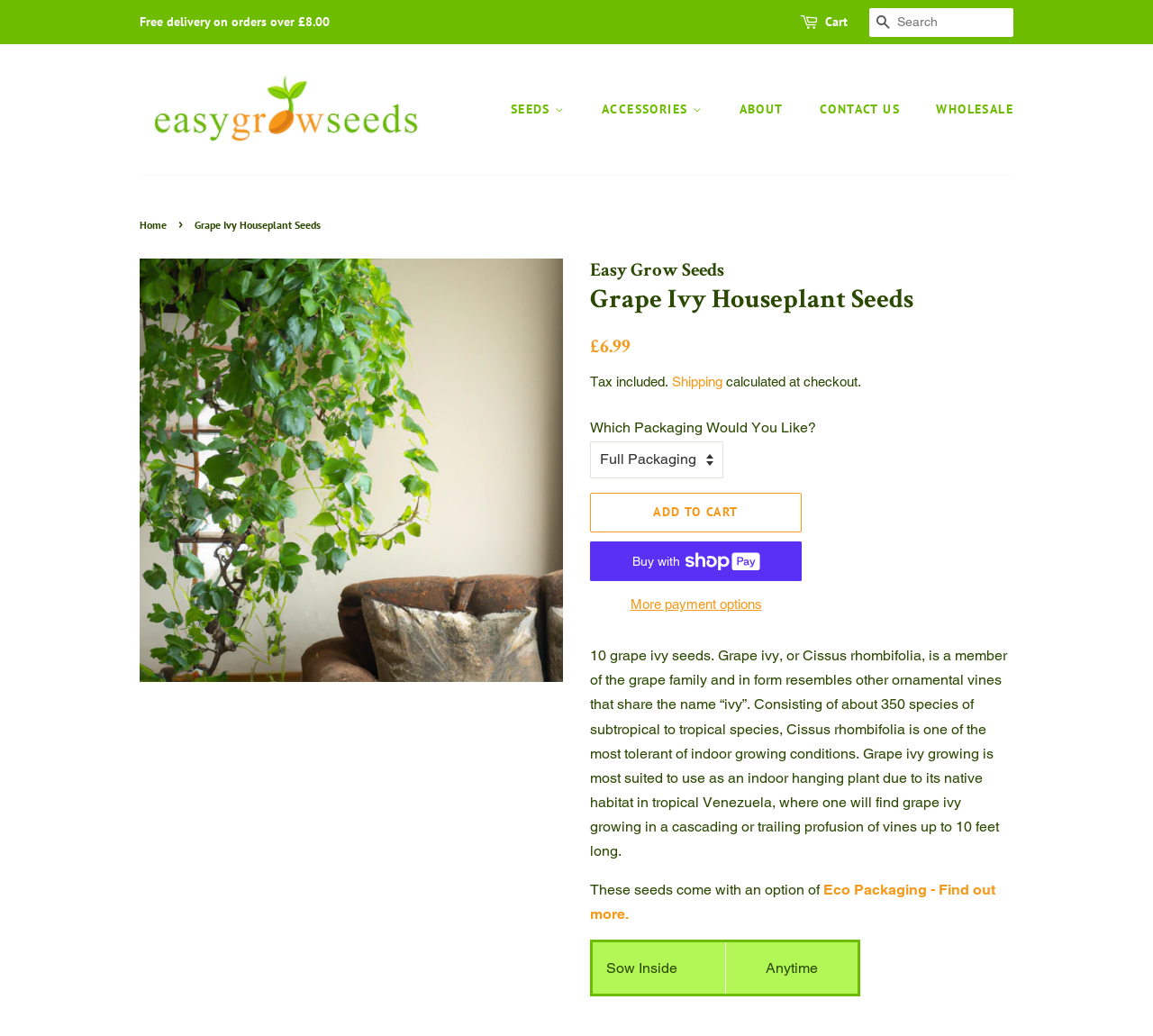What is the free delivery threshold?
Kindly answer the question with as much detail as you can.

The free delivery threshold can be found at the top of the webpage, in the first layout table, where it says 'Free delivery on orders over £8.00'.